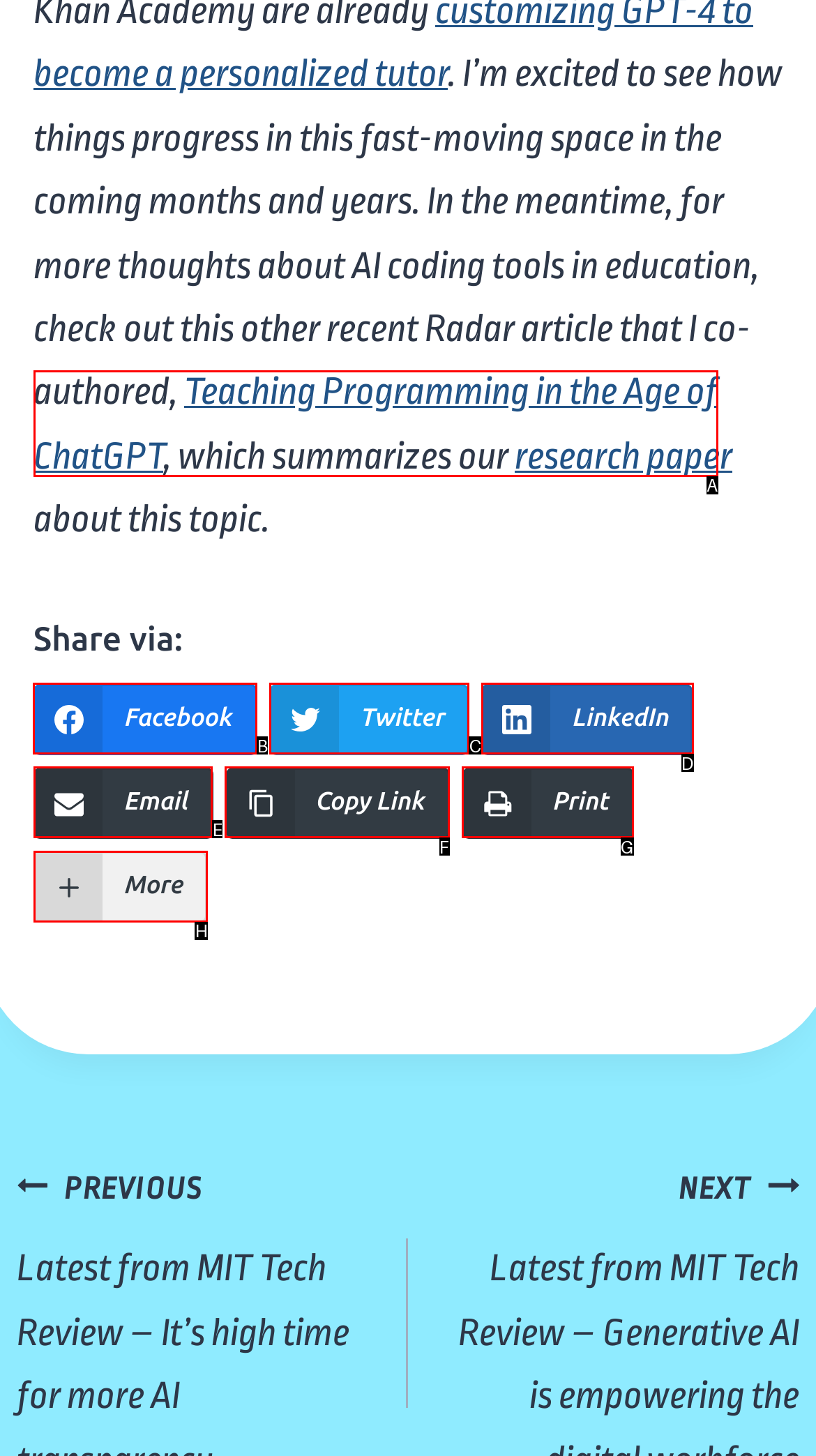Select the option I need to click to accomplish this task: Share the post on Facebook
Provide the letter of the selected choice from the given options.

B